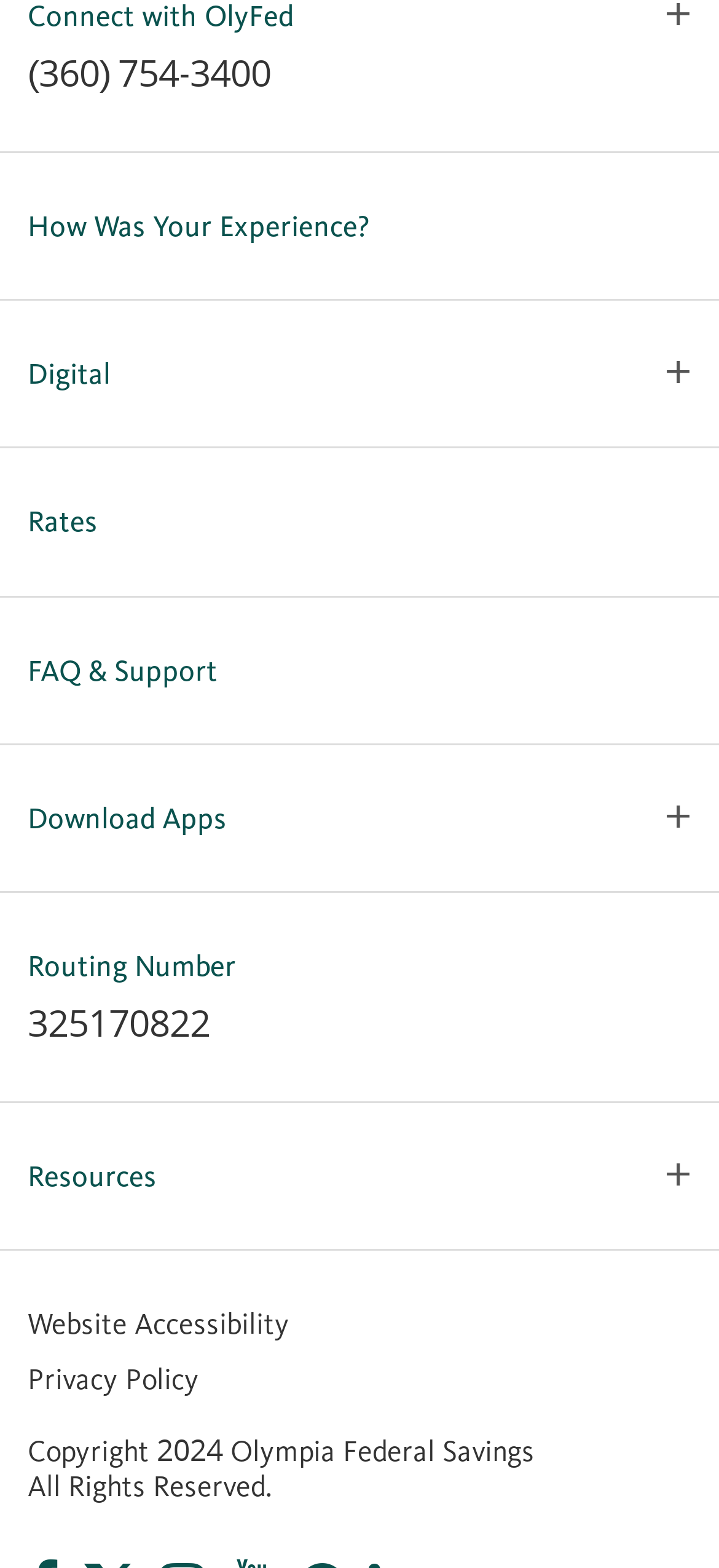What type of accounts are mentioned?
Using the image, respond with a single word or phrase.

Personal and Business